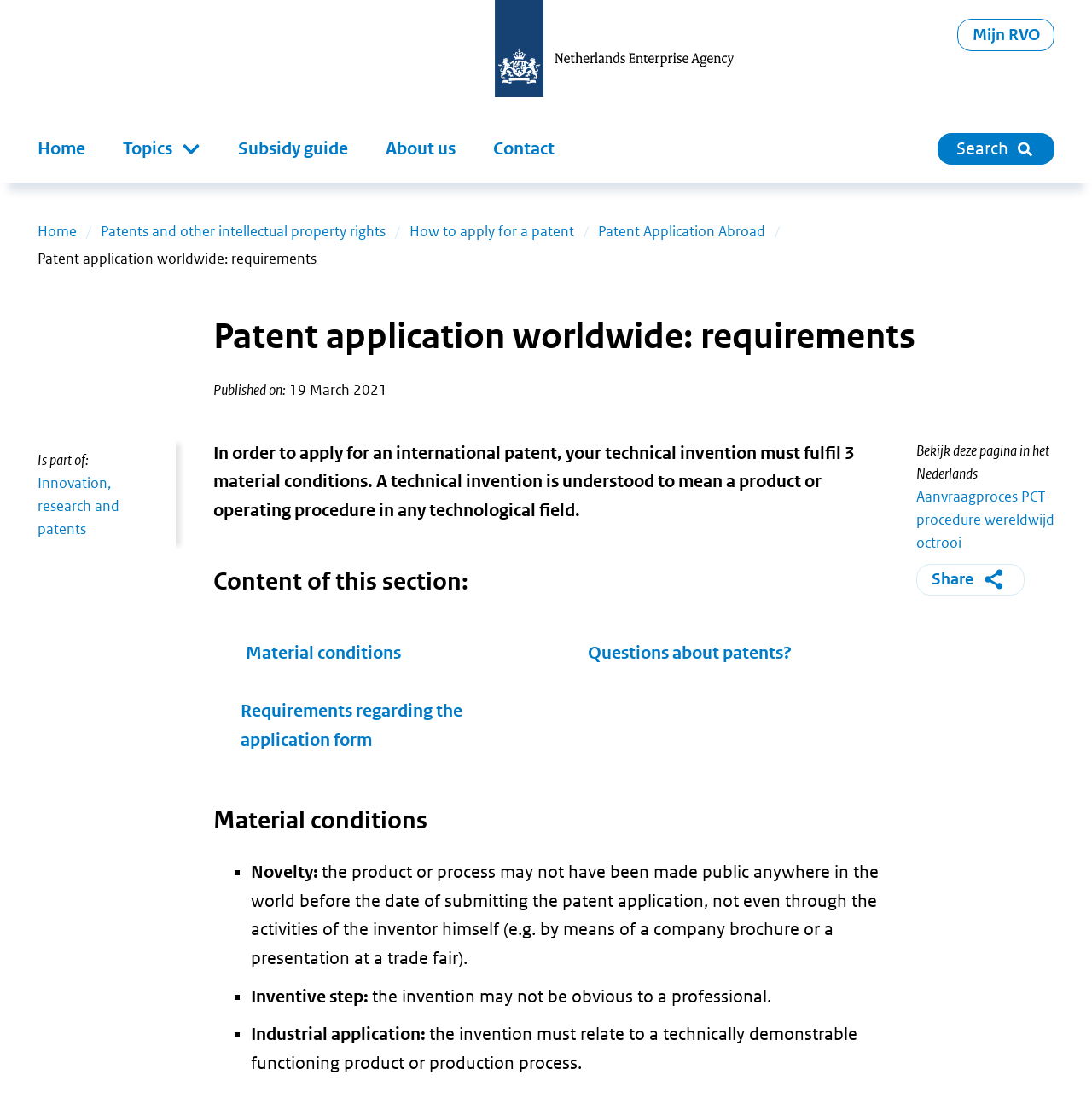Please identify the bounding box coordinates of the clickable area that will fulfill the following instruction: "Read about Industrial application". The coordinates should be in the format of four float numbers between 0 and 1, i.e., [left, top, right, bottom].

[0.23, 0.892, 0.39, 0.911]